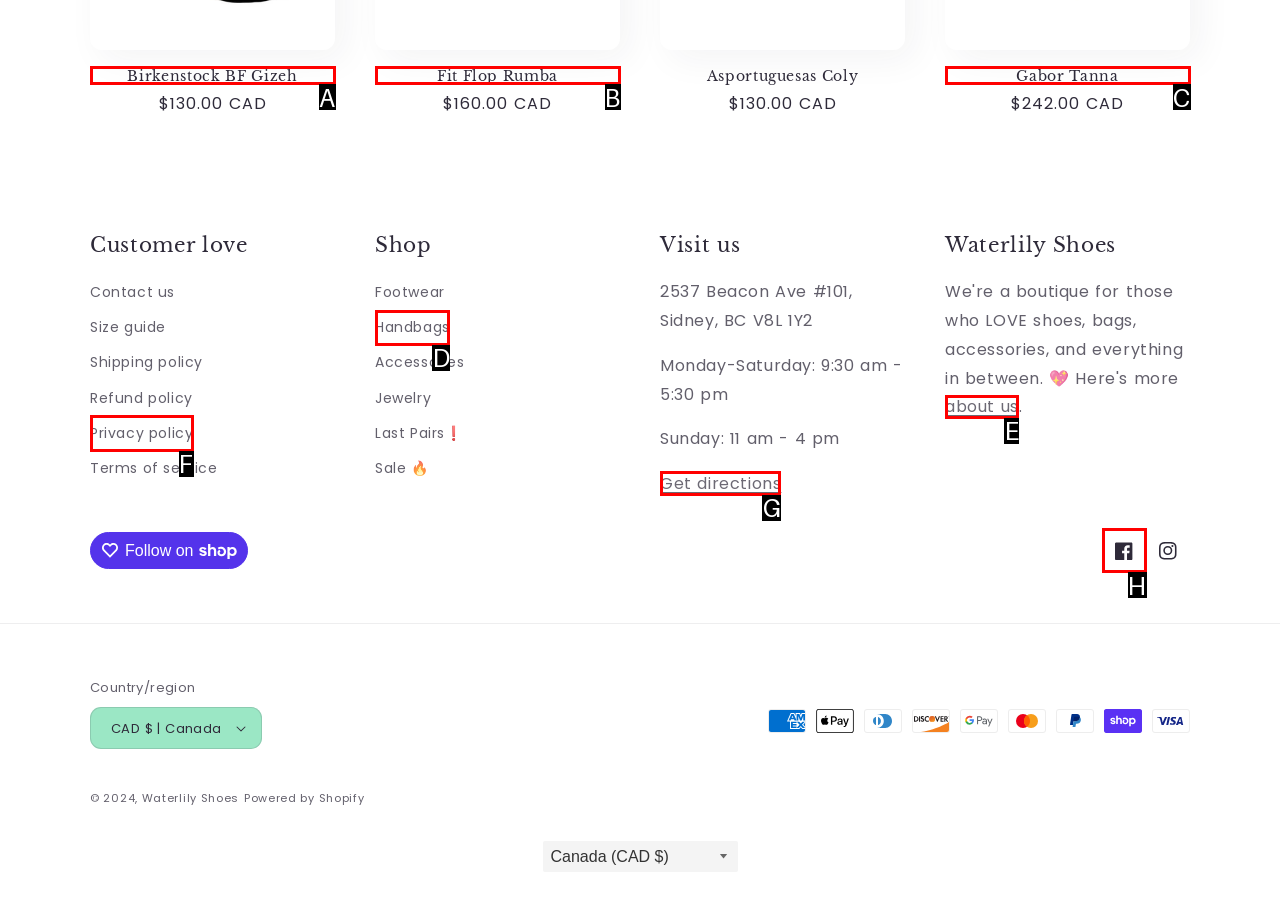Determine which HTML element to click to execute the following task: Get directions Answer with the letter of the selected option.

G